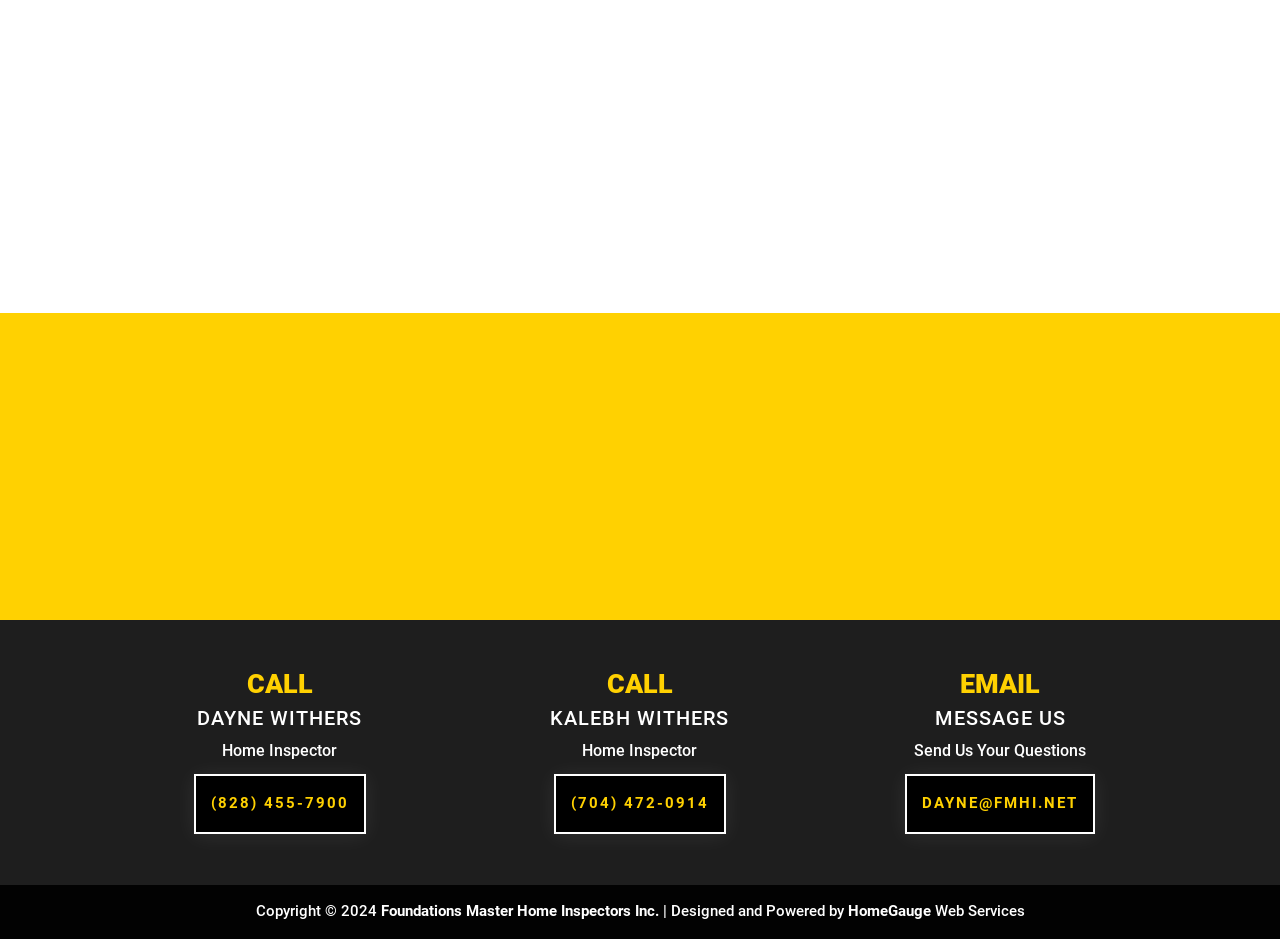Using the image as a reference, answer the following question in as much detail as possible:
What is the phone number of Dayne Withers?

The phone number can be found next to the heading 'DAYNE WITHERS' and the static text 'Home Inspector'.